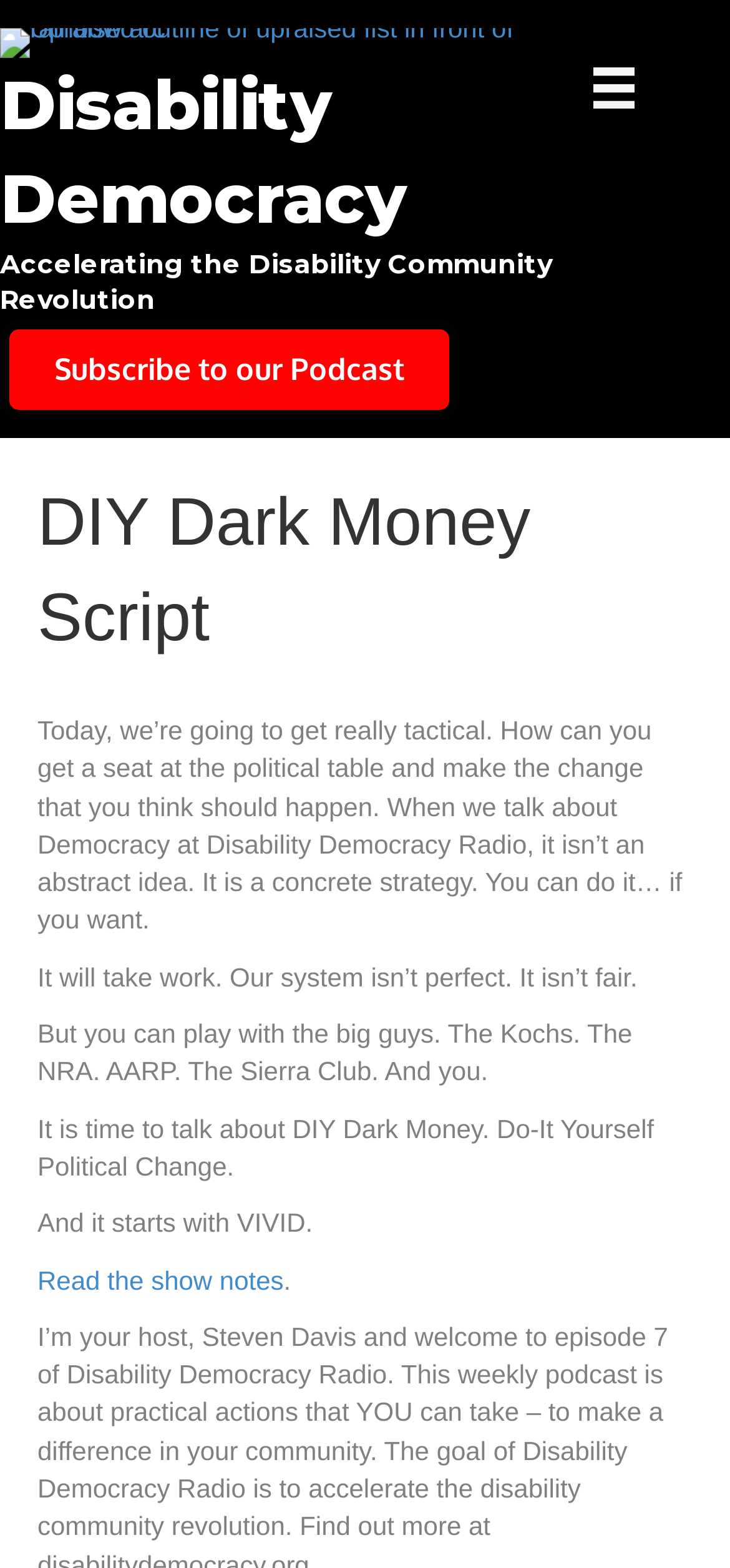Respond to the following question using a concise word or phrase: 
How can users access more information about the current article?

Read the show notes